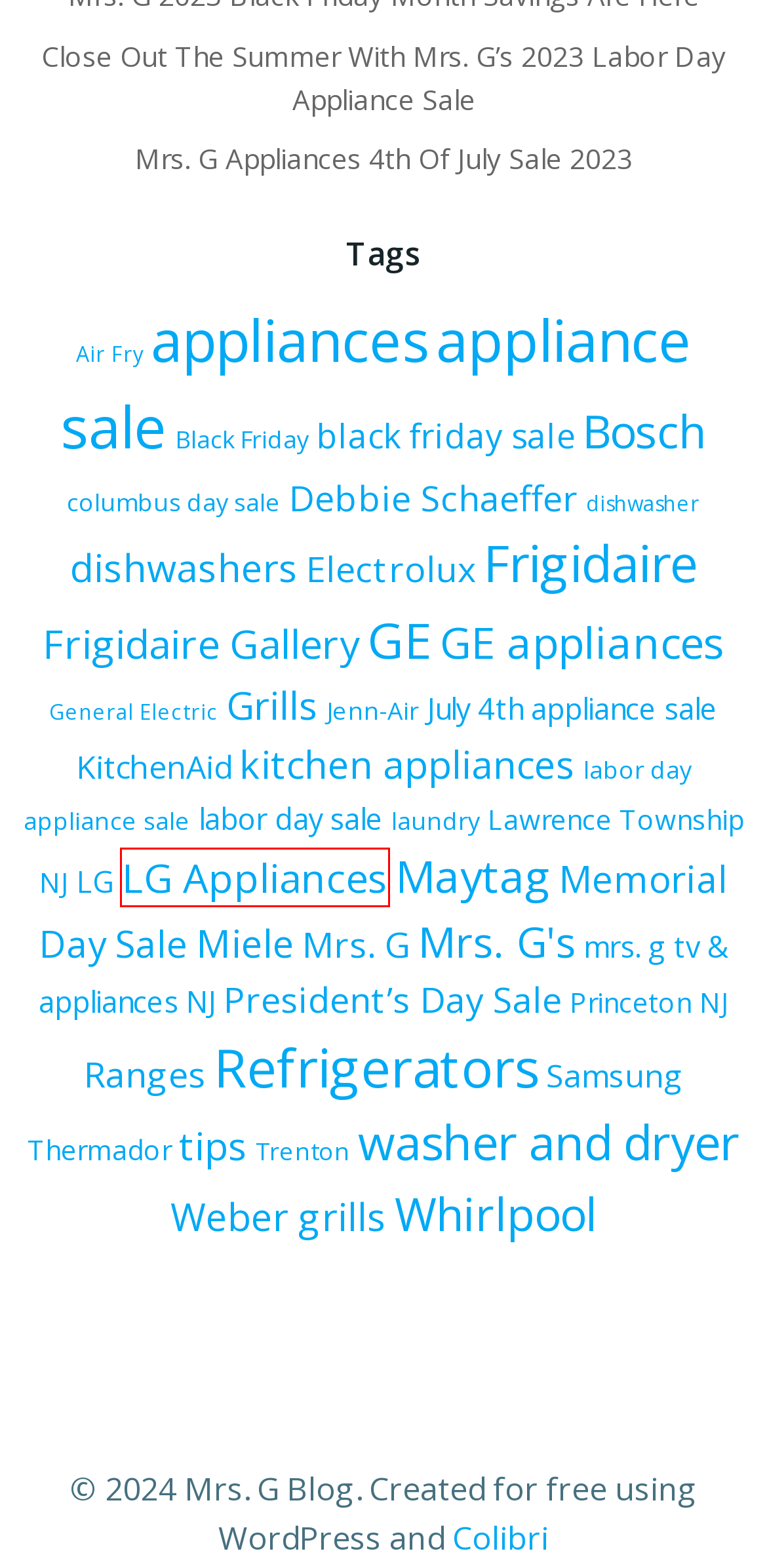Given a screenshot of a webpage with a red bounding box highlighting a UI element, determine which webpage description best matches the new webpage that appears after clicking the highlighted element. Here are the candidates:
A. Miele – Mrs. G Blog
B. washer and dryer – Mrs. G Blog
C. mrs. g tv & appliances – Mrs. G Blog
D. Weber grills – Mrs. G Blog
E. LG Appliances – Mrs. G Blog
F. Jenn-Air – Mrs. G Blog
G. Princeton NJ – Mrs. G Blog
H. KitchenAid – Mrs. G Blog

E